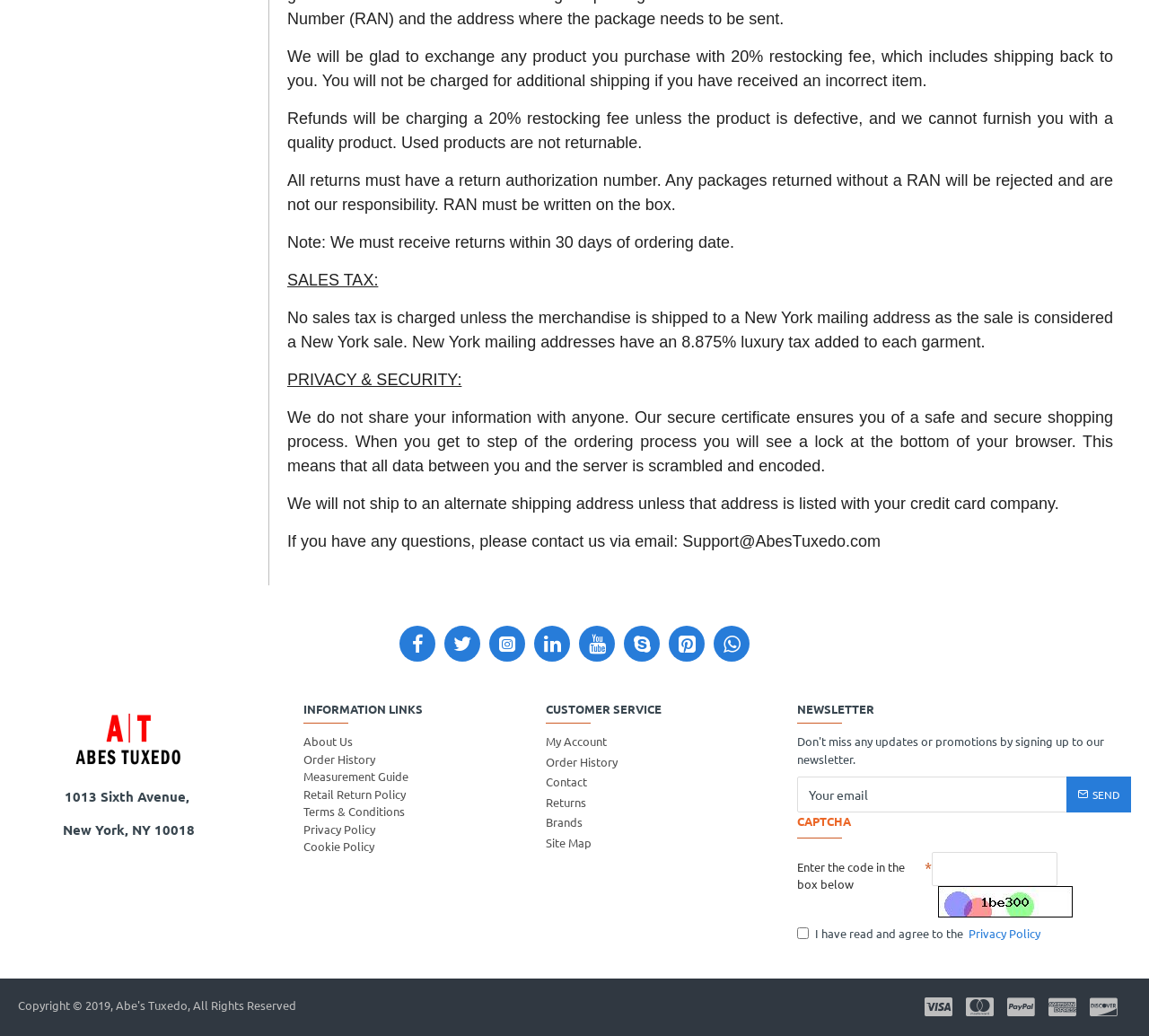Provide the bounding box coordinates of the area you need to click to execute the following instruction: "Click the SEND button".

[0.928, 0.75, 0.984, 0.784]